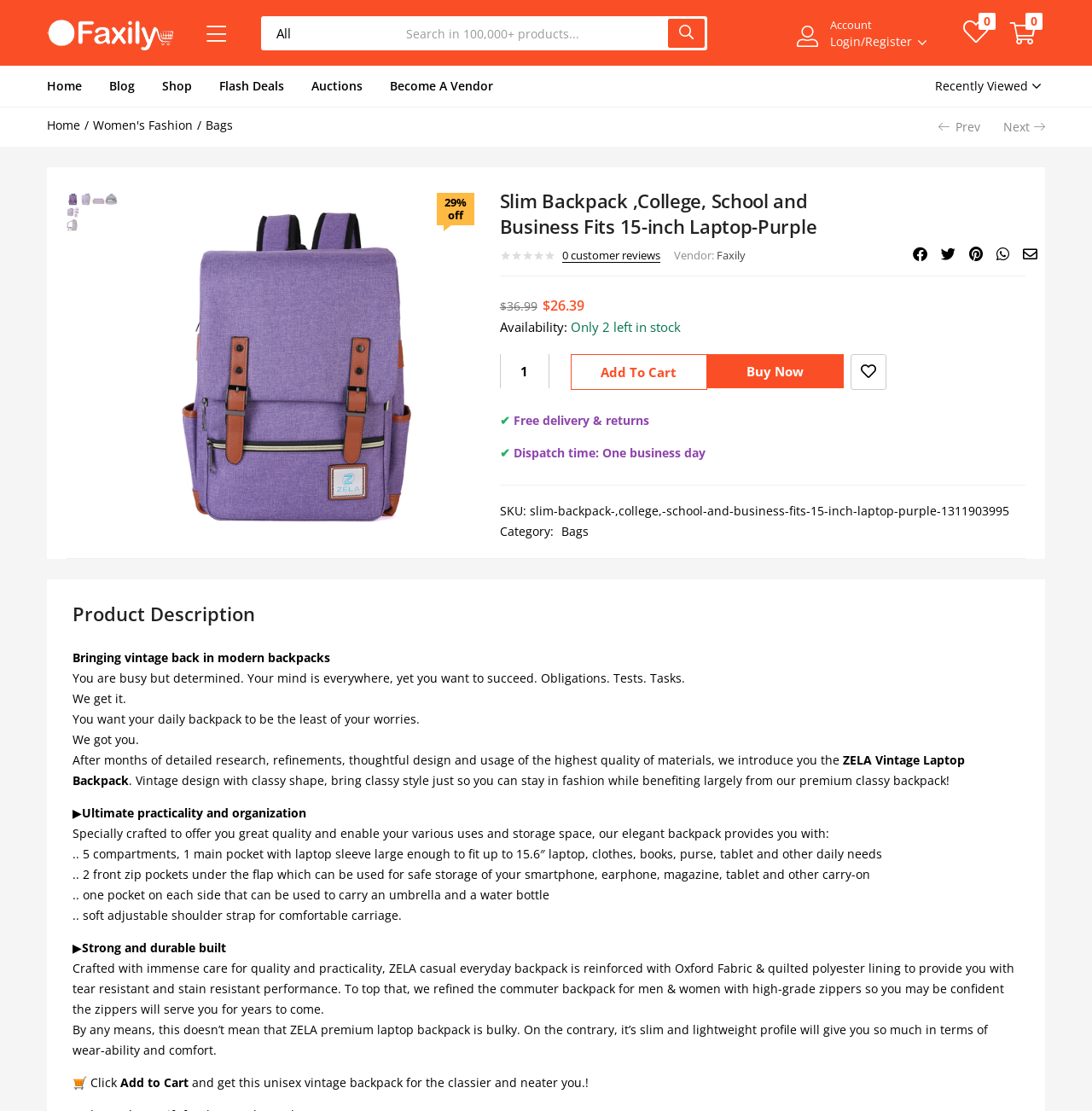Find and indicate the bounding box coordinates of the region you should select to follow the given instruction: "Search in products".

[0.362, 0.017, 0.612, 0.043]